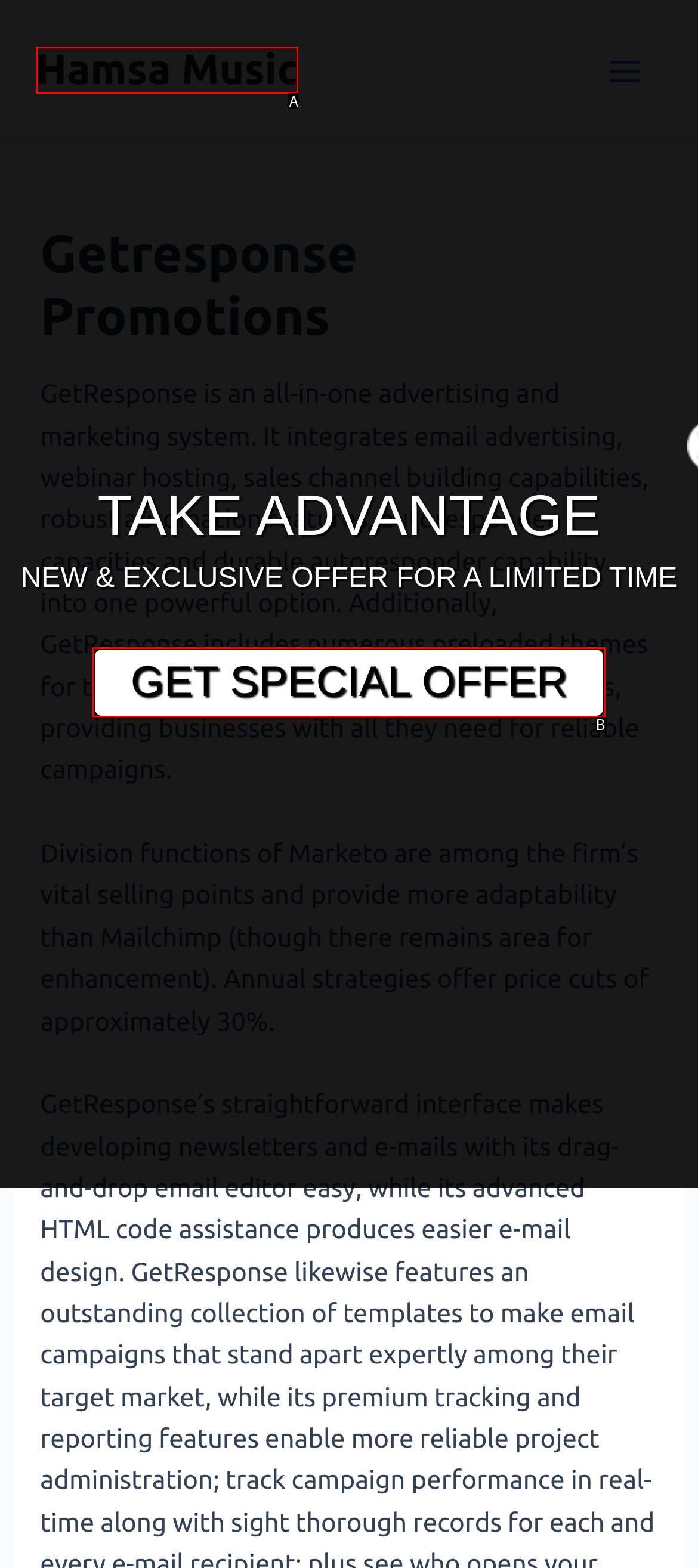Determine which HTML element best suits the description: GET SPECIAL OFFER. Reply with the letter of the matching option.

B